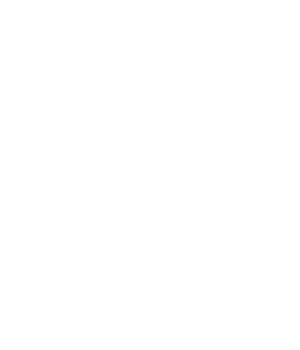Answer the question briefly using a single word or phrase: 
What is the name of the school where Mir received early training?

School of Arts and Crafts